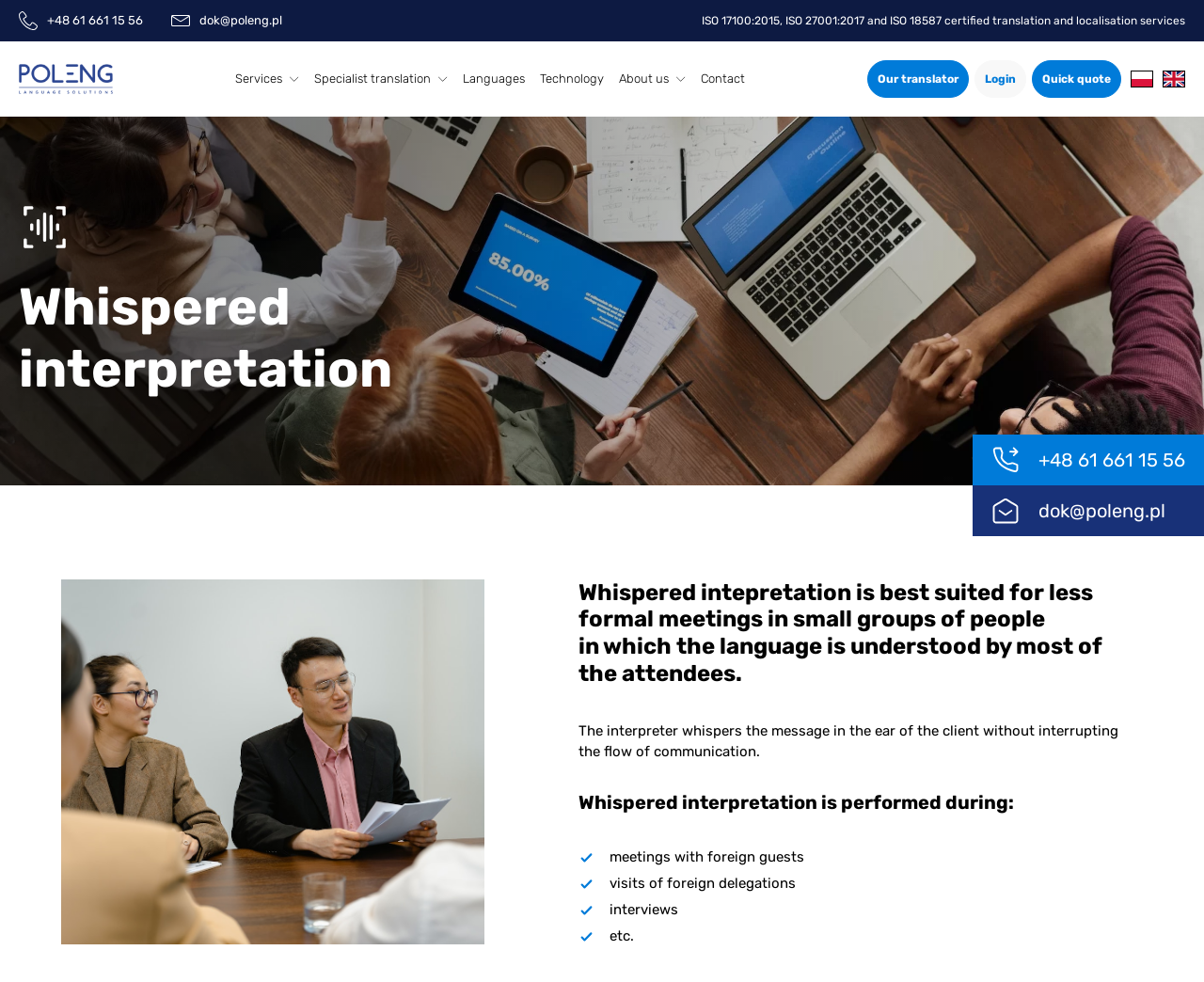Locate the bounding box coordinates of the UI element described by: "alt="English"". Provide the coordinates as four float numbers between 0 and 1, formatted as [left, top, right, bottom].

[0.966, 0.072, 0.984, 0.089]